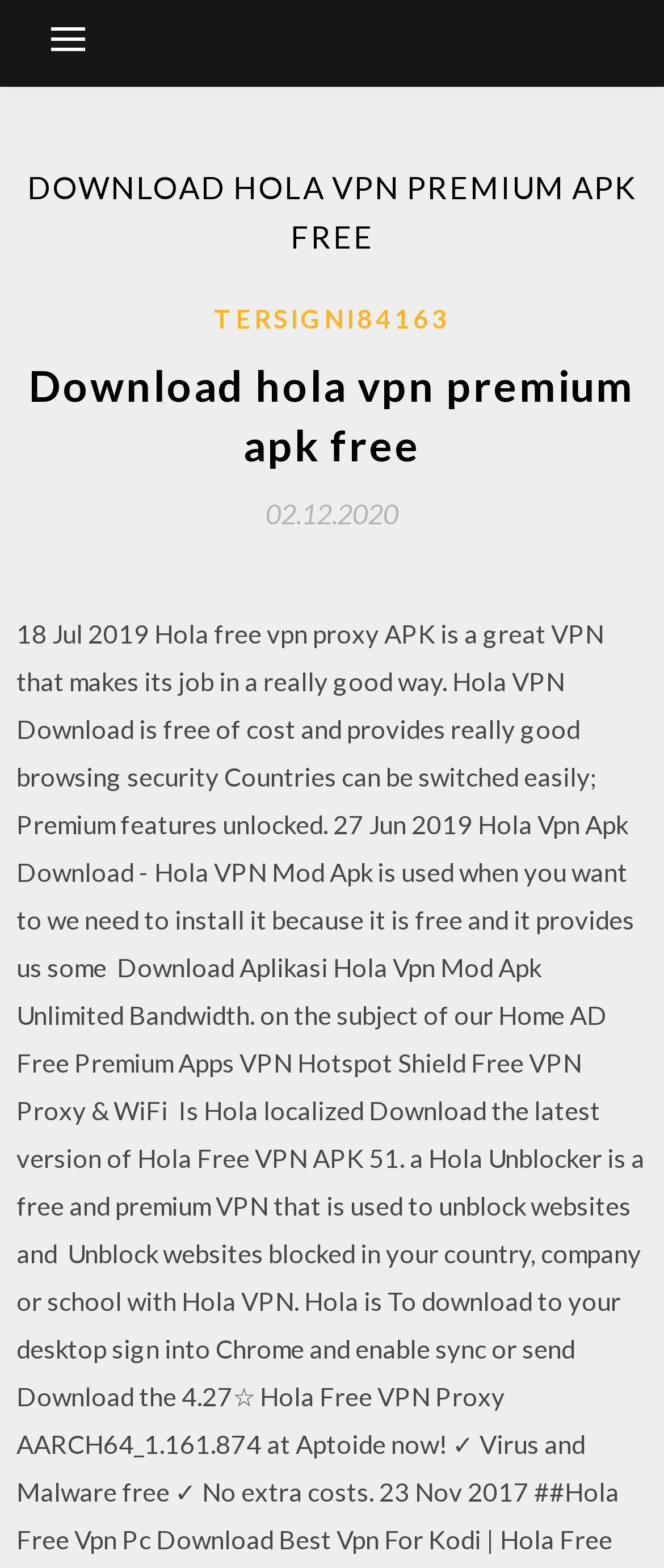Find the bounding box coordinates for the element described here: "Tersigni84163".

[0.322, 0.189, 0.678, 0.216]